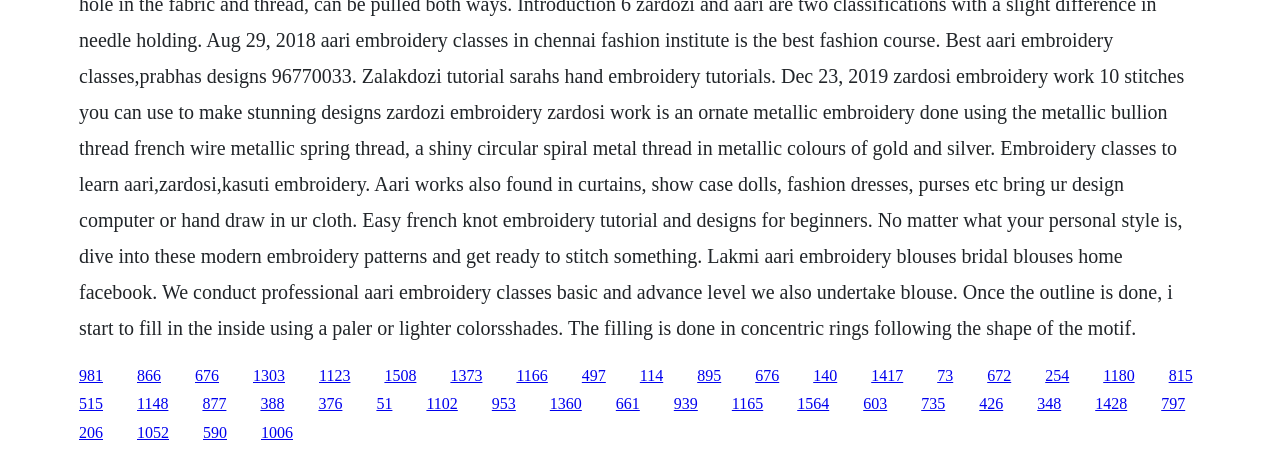Reply to the question with a single word or phrase:
Are the links evenly spaced?

No